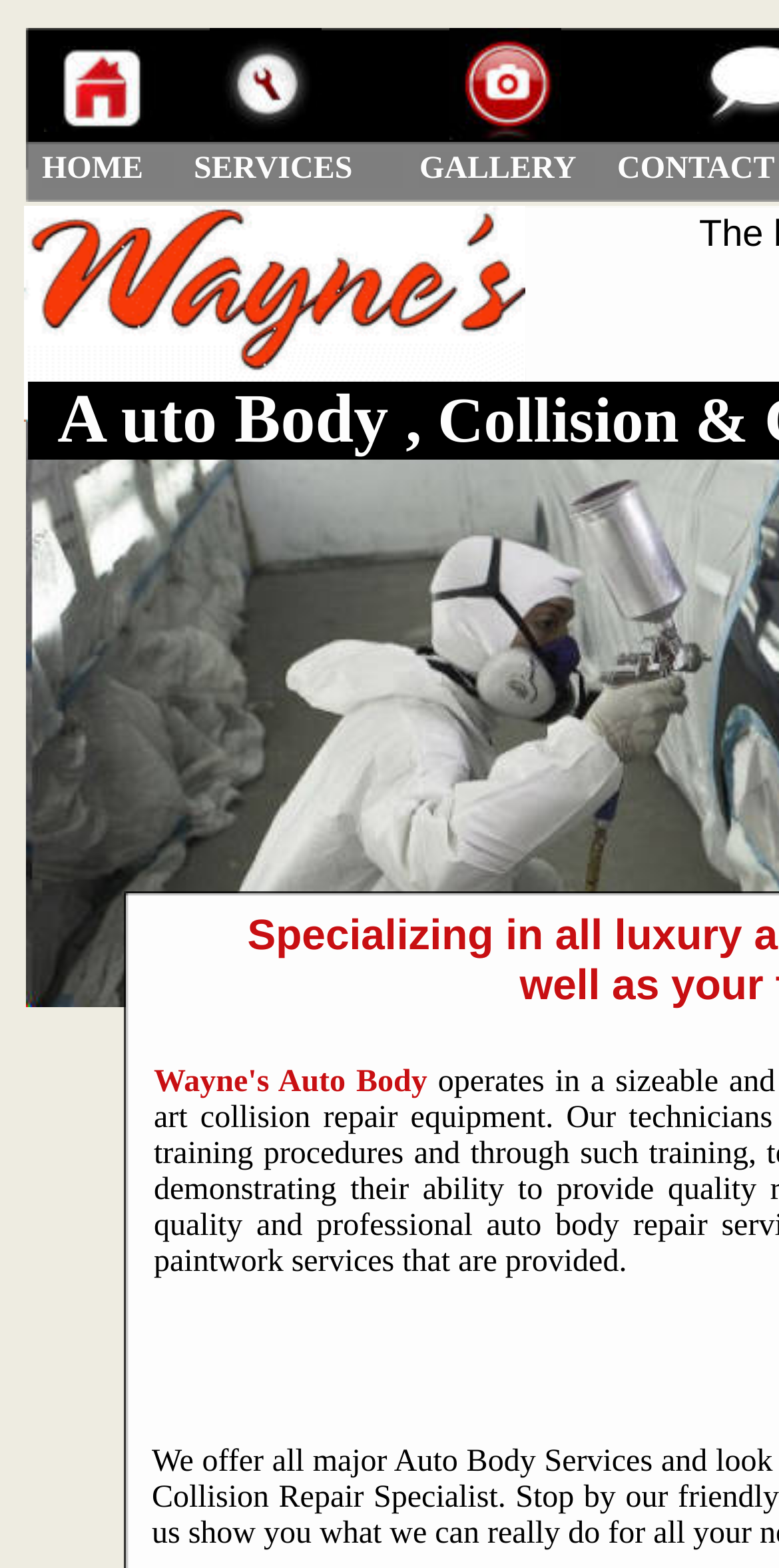Provide a thorough and detailed response to the question by examining the image: 
How many main sections are there on the webpage?

There are three main sections on the webpage, which are 'What We Do', 'Our Work', and 'Gallery', indicated by the three tabs at the top of the webpage.